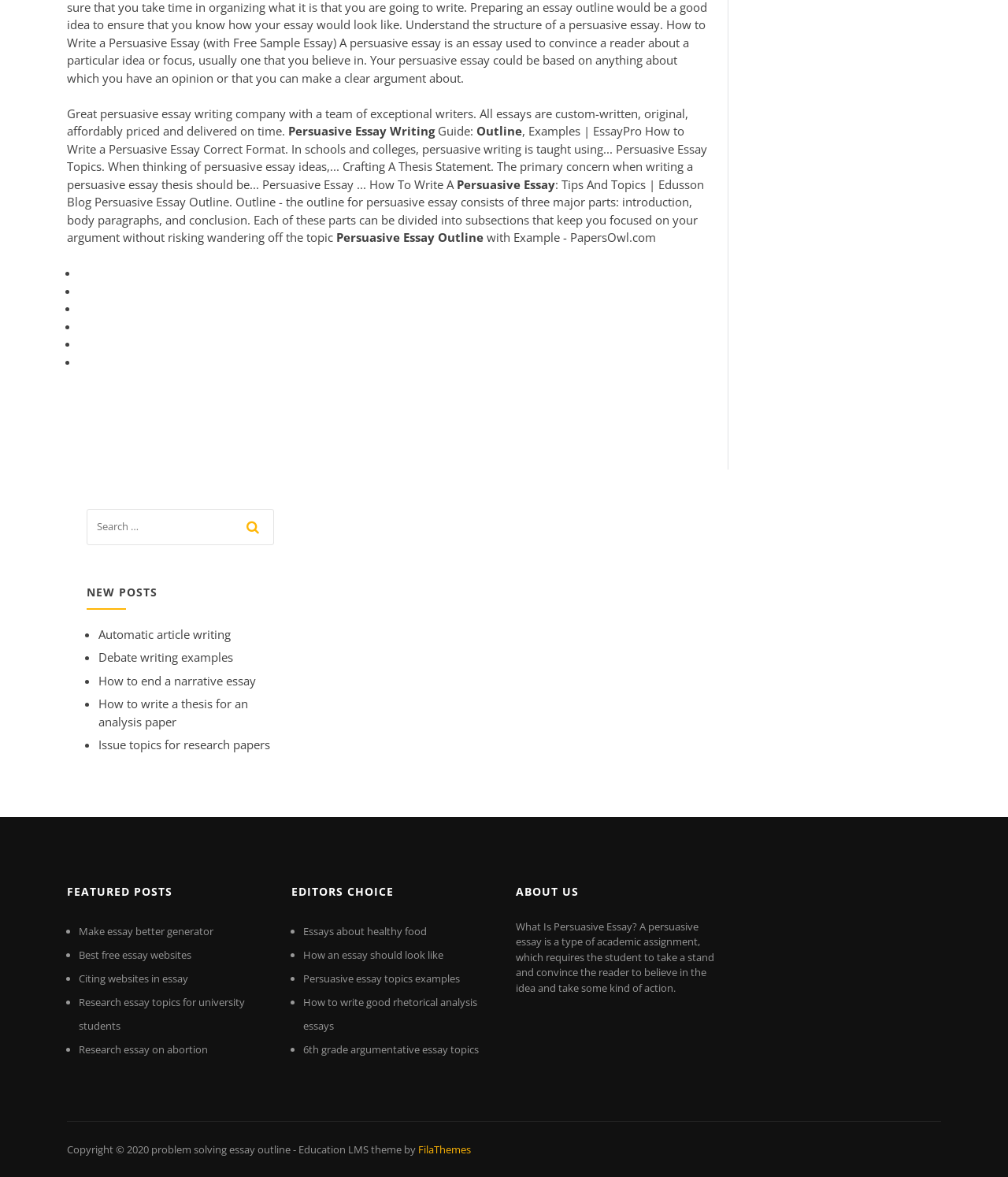Provide the bounding box coordinates for the specified HTML element described in this description: "6th grade argumentative essay topics". The coordinates should be four float numbers ranging from 0 to 1, in the format [left, top, right, bottom].

[0.301, 0.885, 0.475, 0.898]